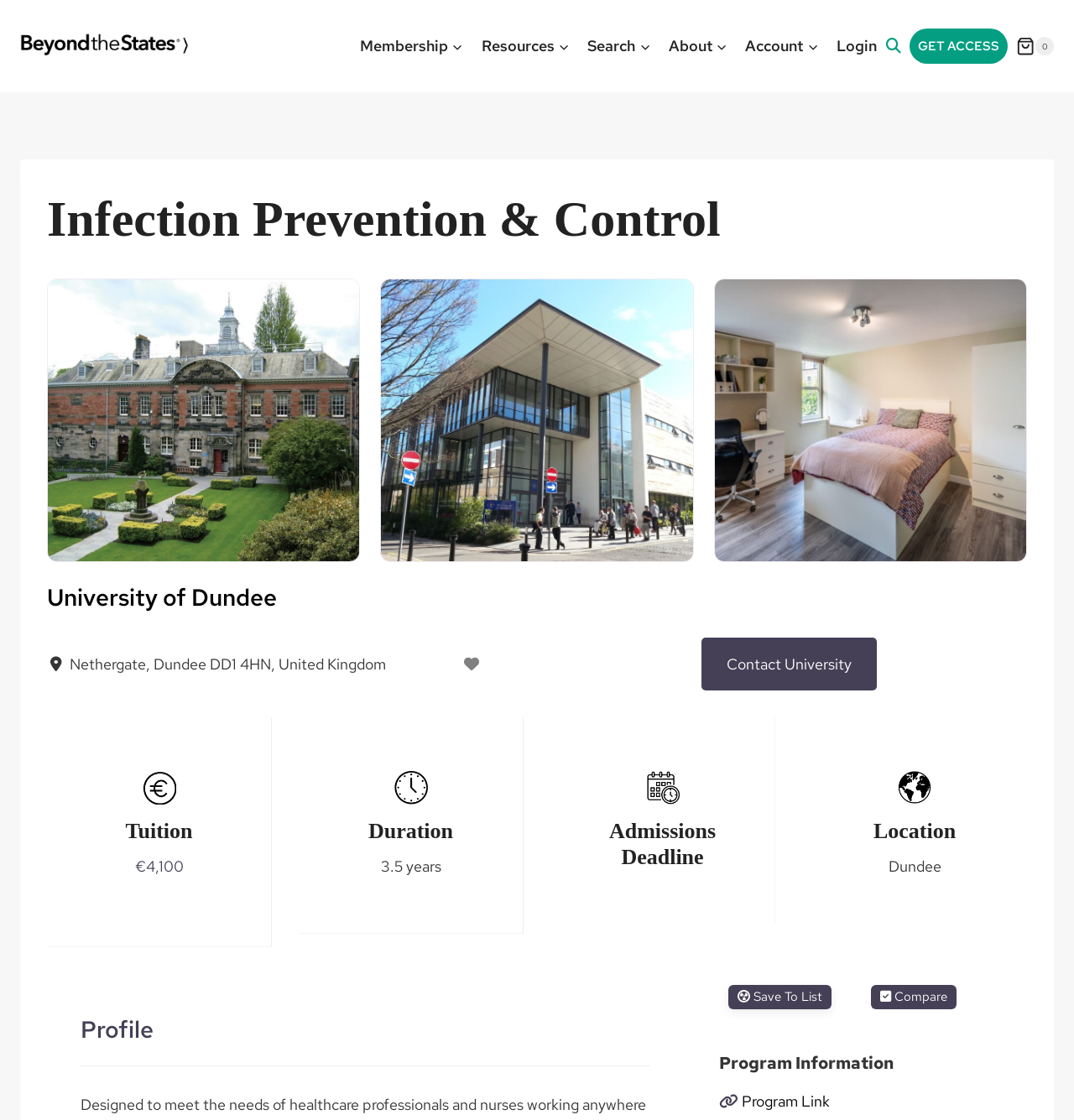Please provide a comprehensive response to the question based on the details in the image: How many years does the program last?

I found the answer by looking at the 'Duration' section, where the static text '3.5 years' is displayed, indicating the duration of the program.